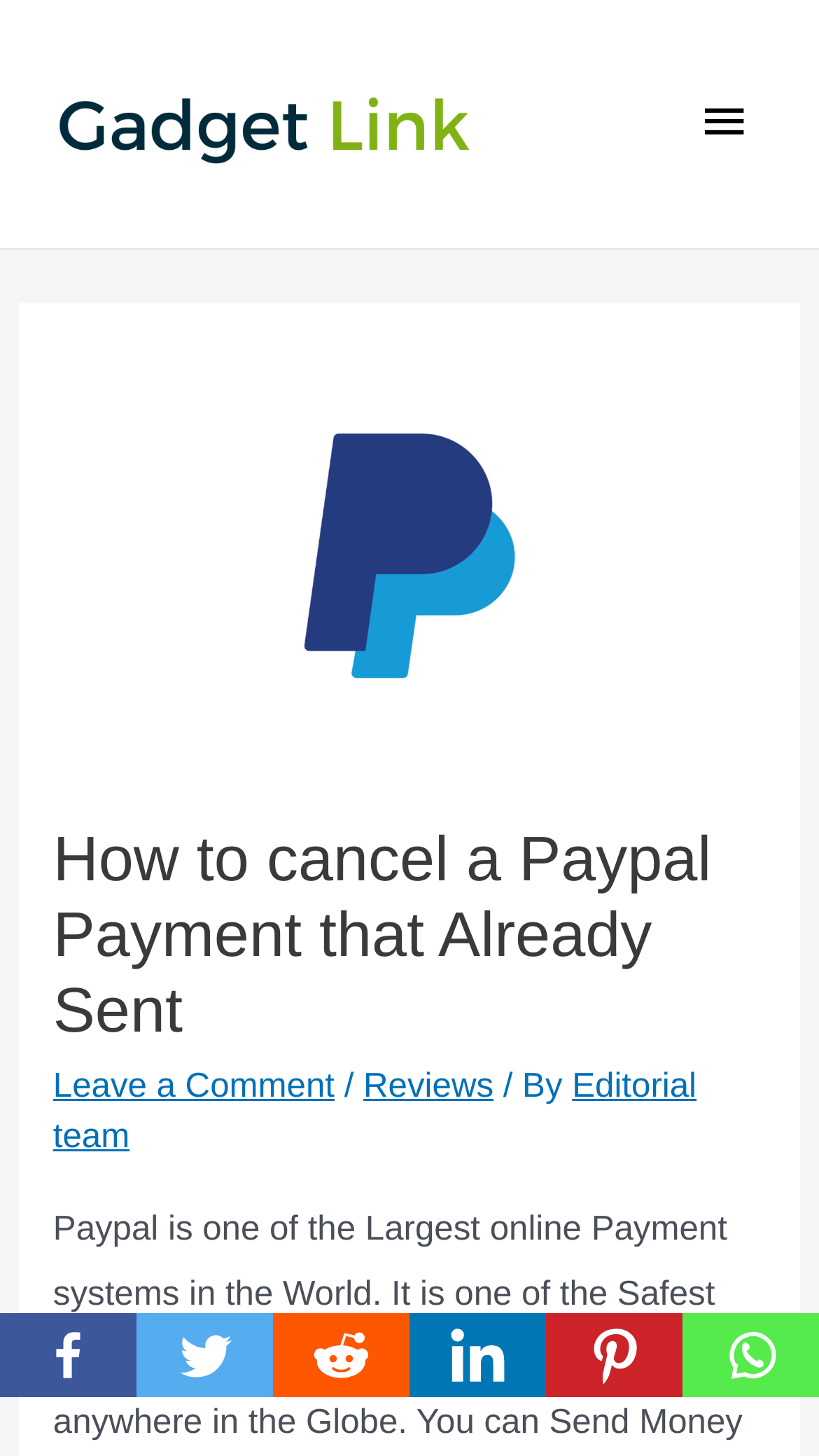Locate the UI element described by title="Facebook" in the provided webpage screenshot. Return the bounding box coordinates in the format (top-left x, top-left y, bottom-right x, bottom-right y), ensuring all values are between 0 and 1.

[0.0, 0.902, 0.167, 0.96]